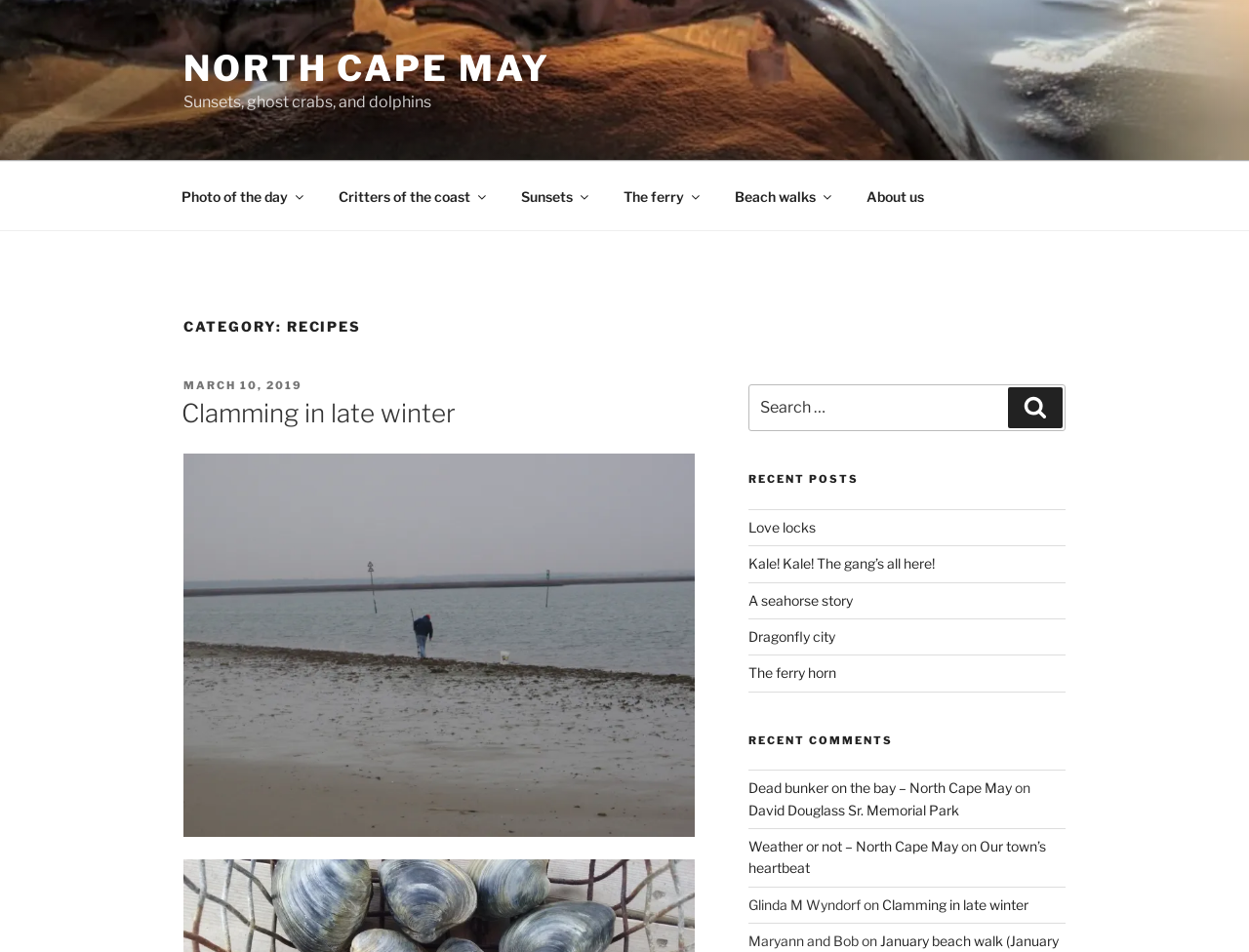Determine the bounding box coordinates for the clickable element to execute this instruction: "Click on the 'Photo of the day' link". Provide the coordinates as four float numbers between 0 and 1, i.e., [left, top, right, bottom].

[0.131, 0.181, 0.255, 0.231]